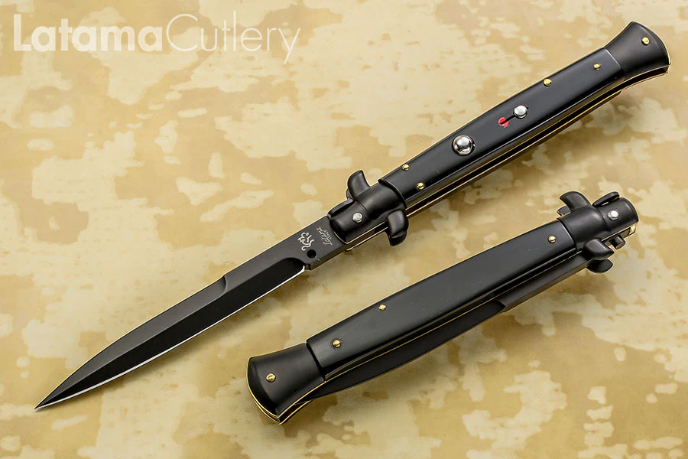Explain the image thoroughly, mentioning every notable detail.

This striking image showcases "Walt's Classic 28cm Acrylic Black Tactical Half Grind ABT-05" switchblade from Latama Cutlery. The knife is elegantly displayed in an open position, revealing its sleek, pointed blade with a half grind finish. The handle, crafted from sophisticated black acrylic, features polished brass accents and expertly delivered mechanisms that are indicative of masterful Italian craftsmanship, specifically highlighting the traditional designs from Maniago. The knife's design emphasizes both functionality and aesthetics, showcasing a smooth, ergonomic grip alongside a striking finish that reflects the quality materials used. This piece not only serves as a functional tool but also stands as a testament to fine knife artistry and collector's appeal.